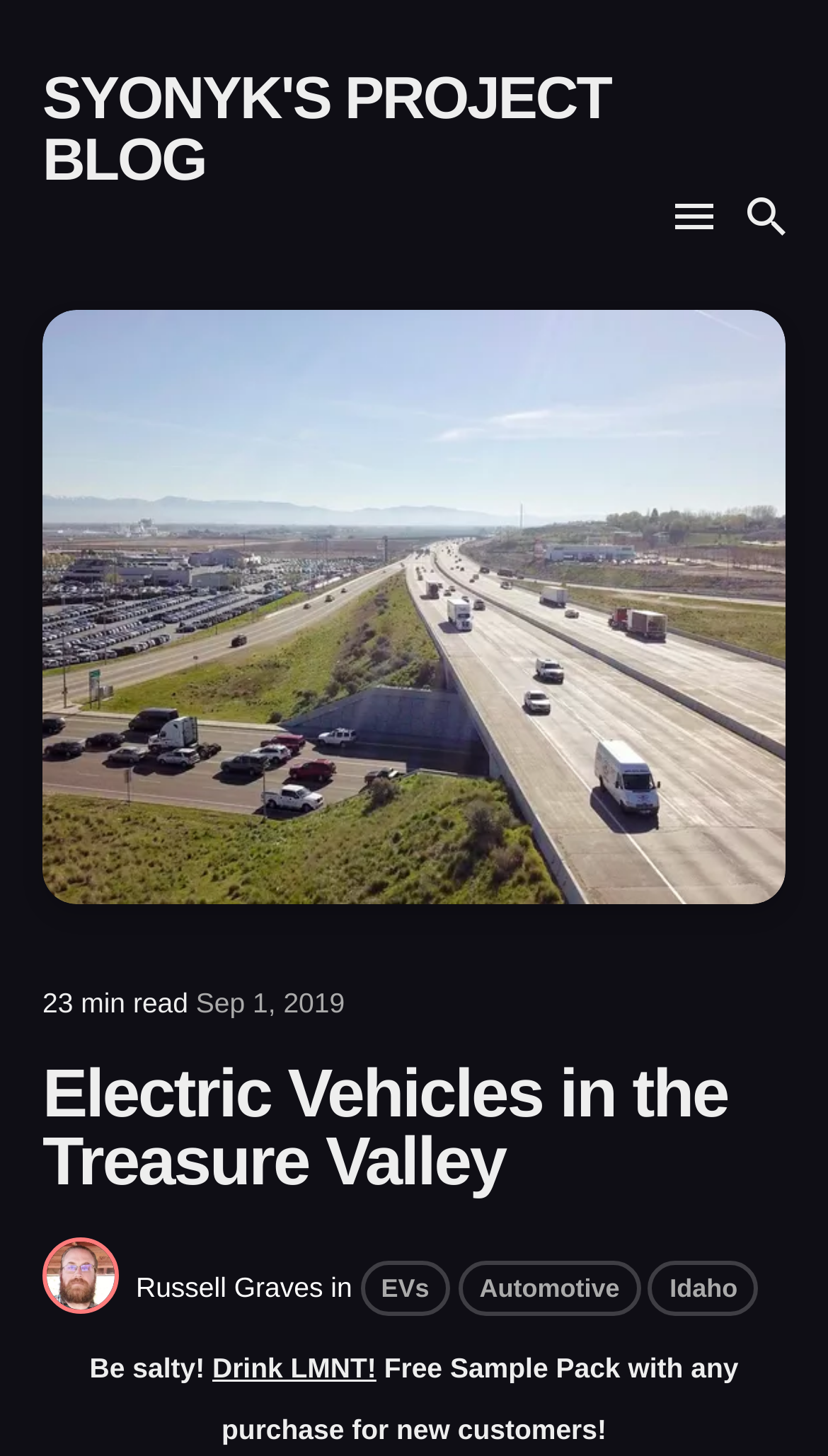Provide a brief response to the question below using one word or phrase:
What is the topic of the blog post?

Electric Vehicles